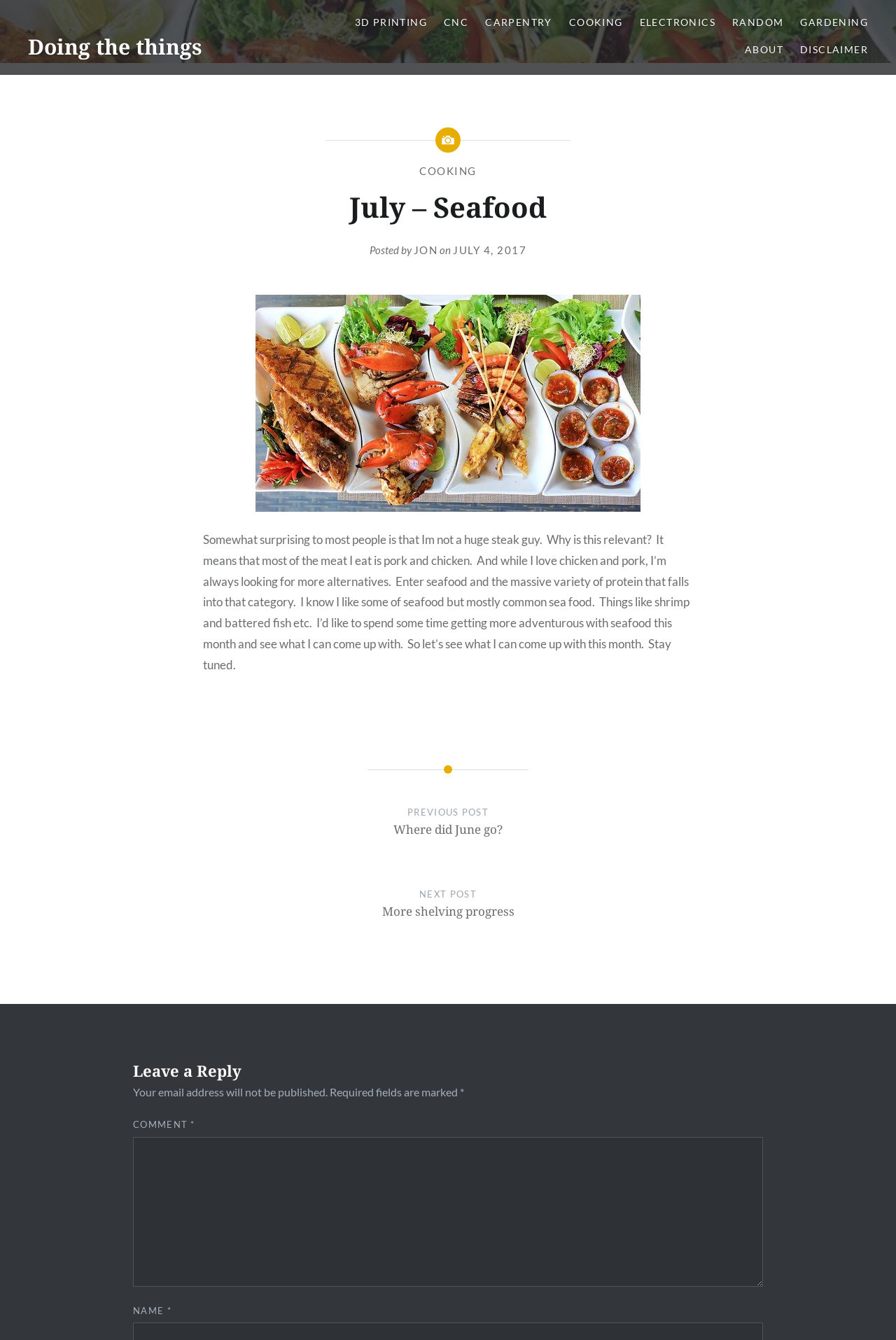Answer the question below with a single word or a brief phrase: 
What is the previous post about?

Where did June go?